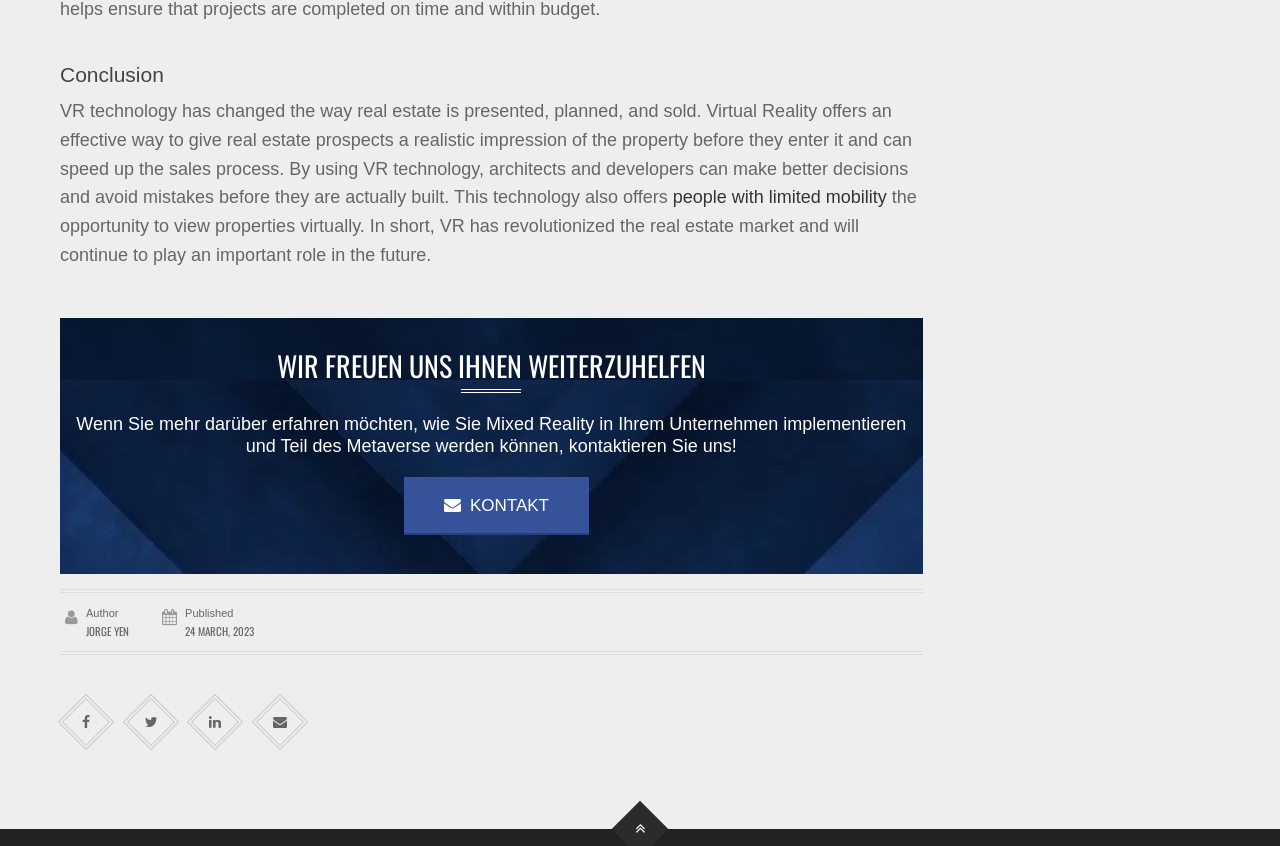Given the description: "title="Share on Twitter"", determine the bounding box coordinates of the UI element. The coordinates should be formatted as four float numbers between 0 and 1, [left, top, right, bottom].

[0.096, 0.821, 0.14, 0.887]